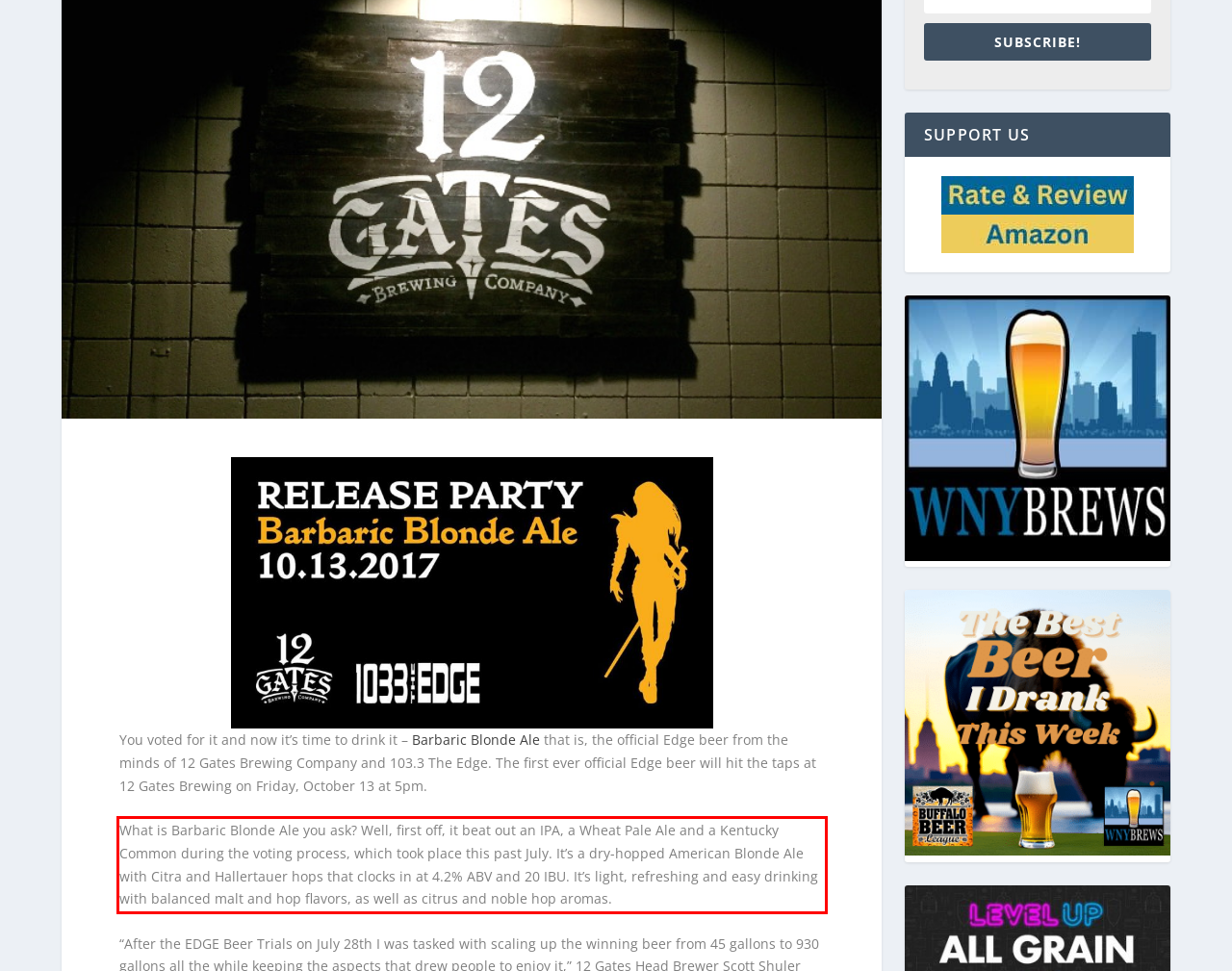Inspect the webpage screenshot that has a red bounding box and use OCR technology to read and display the text inside the red bounding box.

What is Barbaric Blonde Ale you ask? Well, first off, it beat out an IPA, a Wheat Pale Ale and a Kentucky Common during the voting process, which took place this past July. It’s a dry-hopped American Blonde Ale with Citra and Hallertauer hops that clocks in at 4.2% ABV and 20 IBU. It’s light, refreshing and easy drinking with balanced malt and hop flavors, as well as citrus and noble hop aromas.